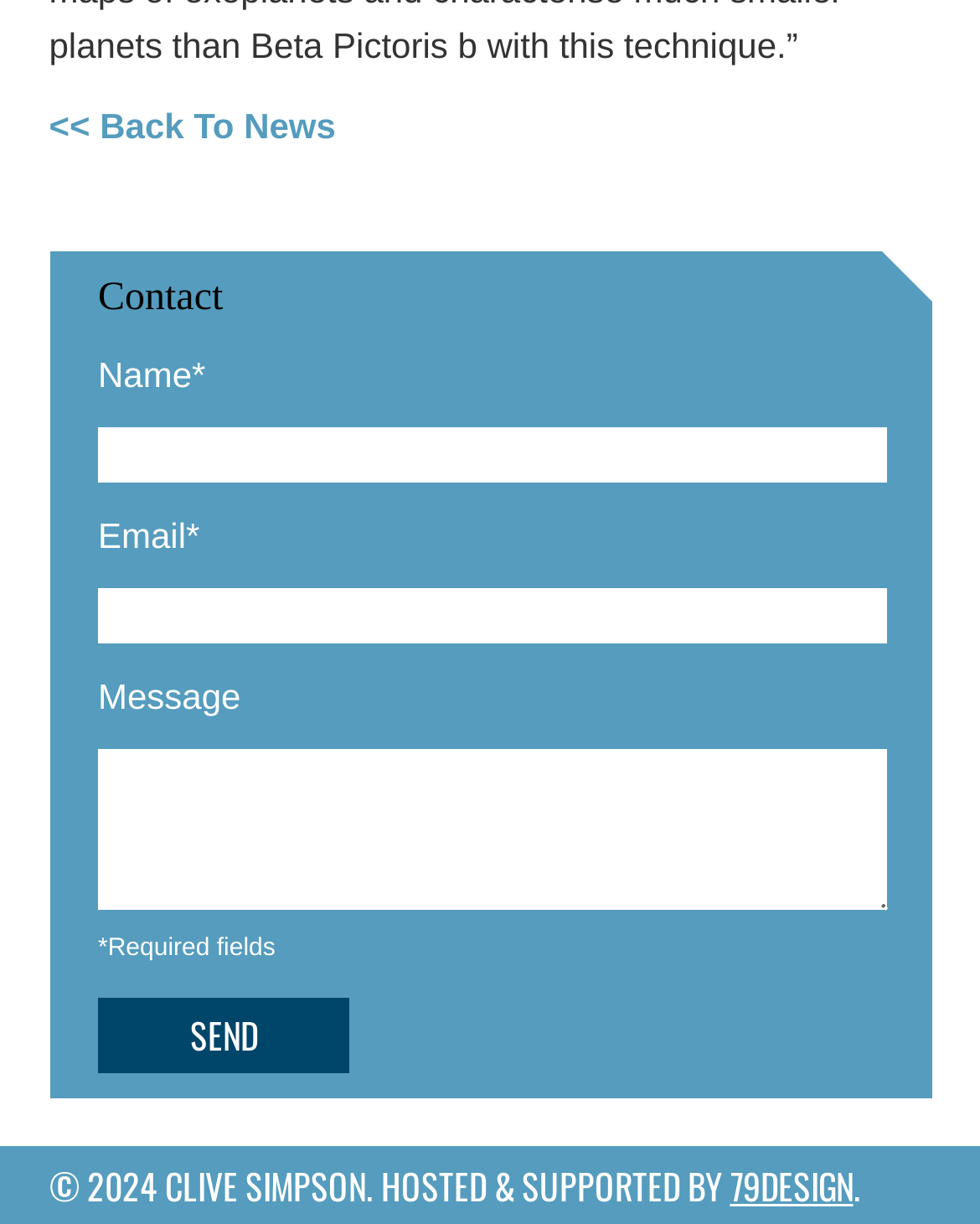Who is the host of this website?
Please give a detailed answer to the question using the information shown in the image.

The website is hosted and supported by 79DESIGN, as indicated by the text at the bottom of the webpage.